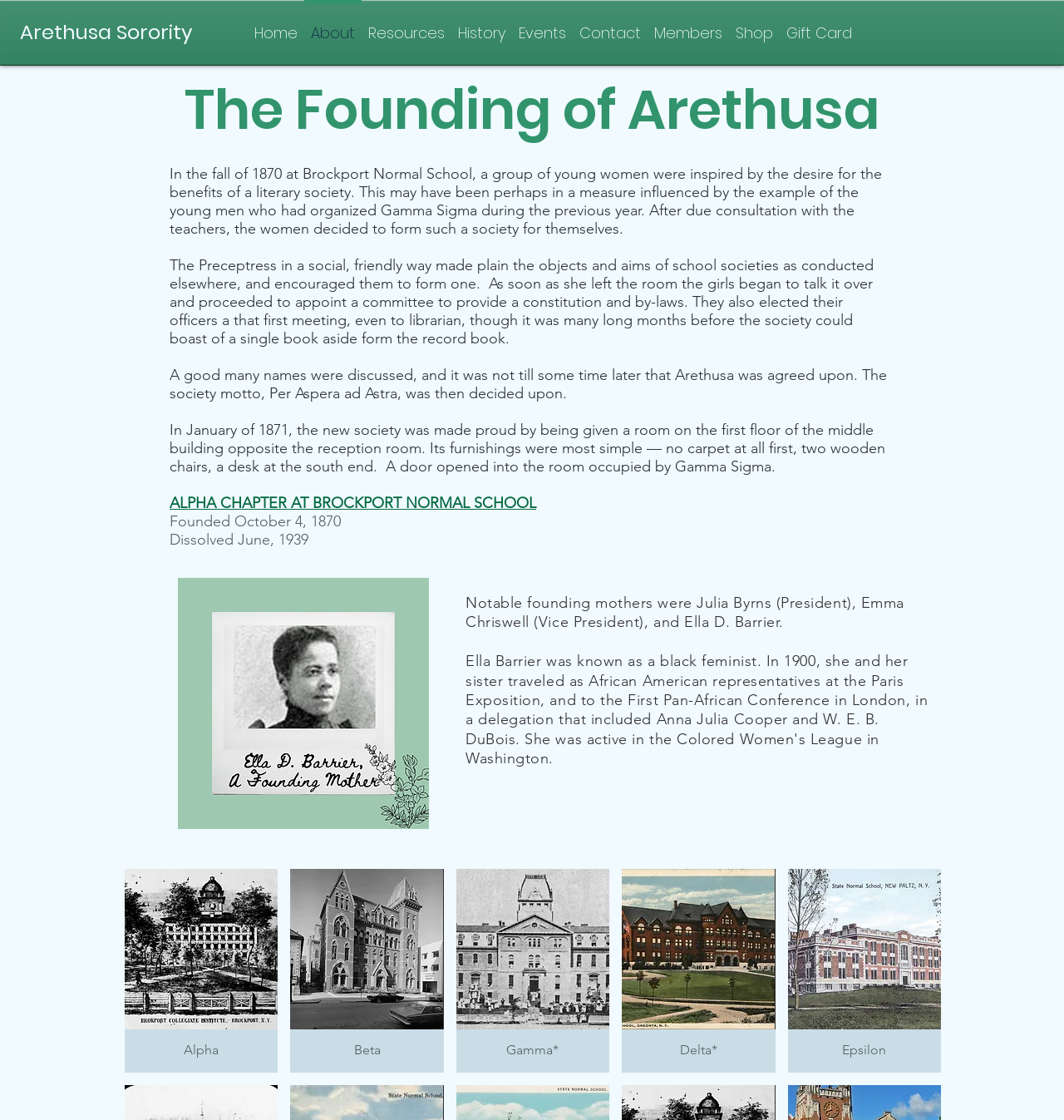When was the Alpha chapter founded?
Look at the image and provide a detailed response to the question.

The founding date of the Alpha chapter can be found in the text 'Founded October 4, 1870' which is located below the link 'ALPHA CHAPTER AT BROCKPORT NORMAL SCHOOL'.